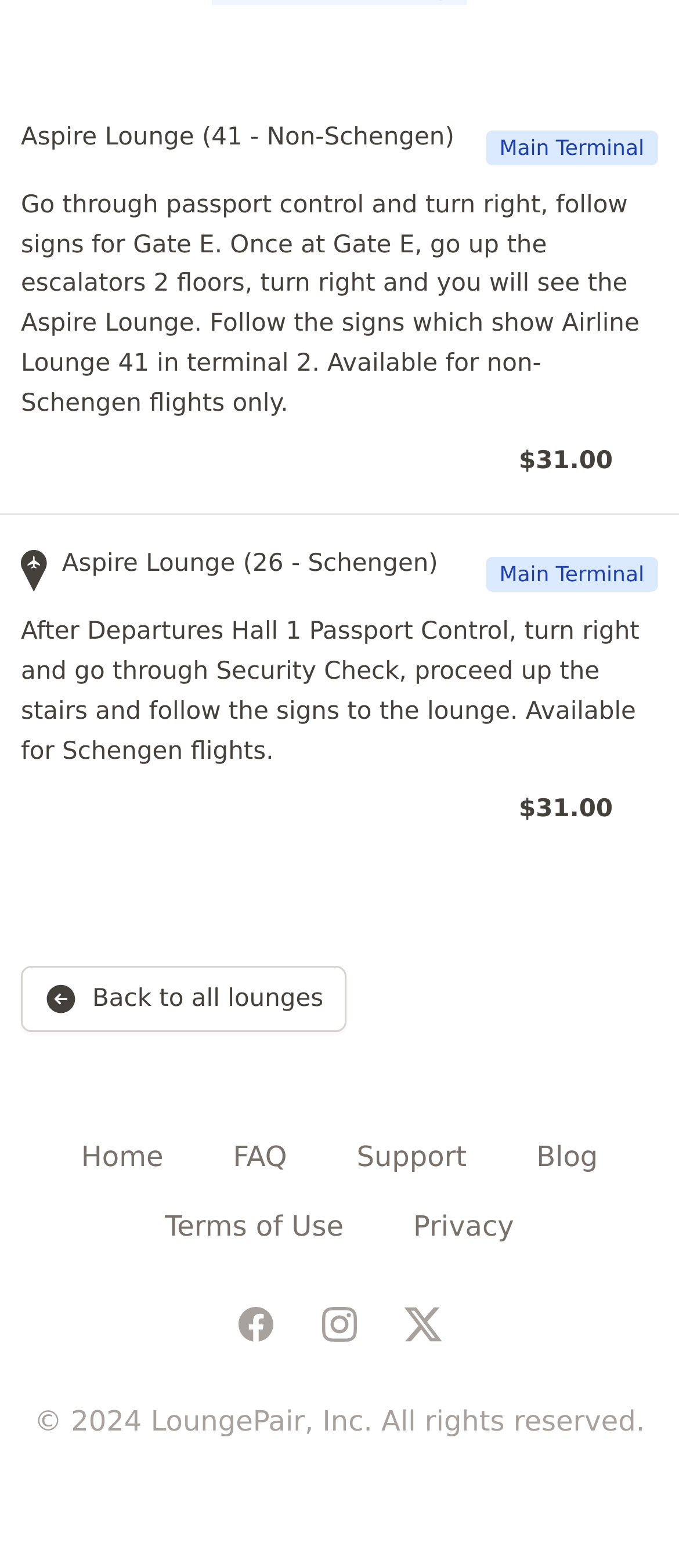Reply to the question below using a single word or brief phrase:
What is the name of the company that owns the website?

LoungePair, Inc.